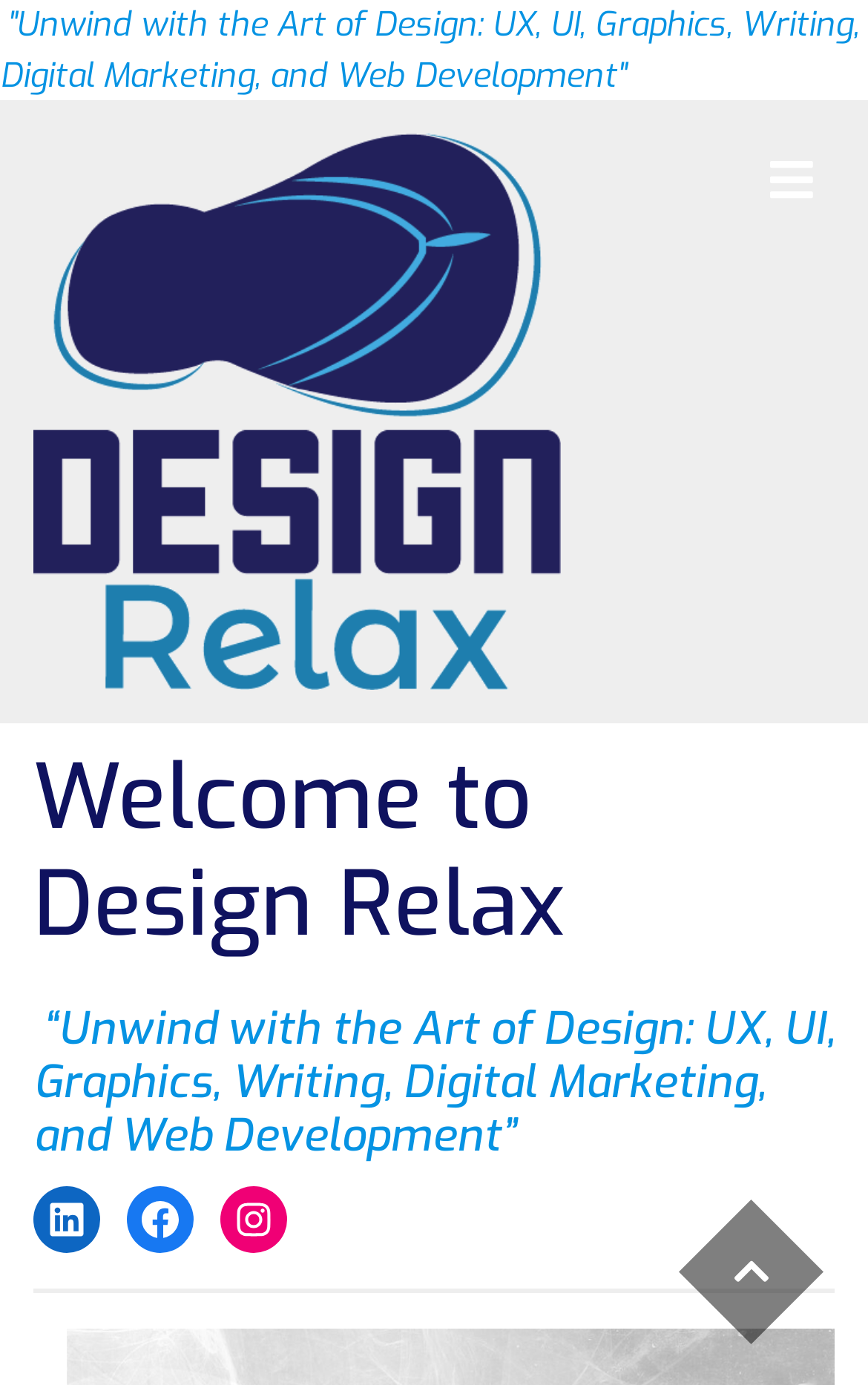What is the purpose of the button at the bottom right?
Please answer the question with as much detail as possible using the screenshot.

I looked at the button element with the description 'Scroll to Top' and its position at the bottom right of the page, which suggests that its purpose is to allow users to scroll back to the top of the page.